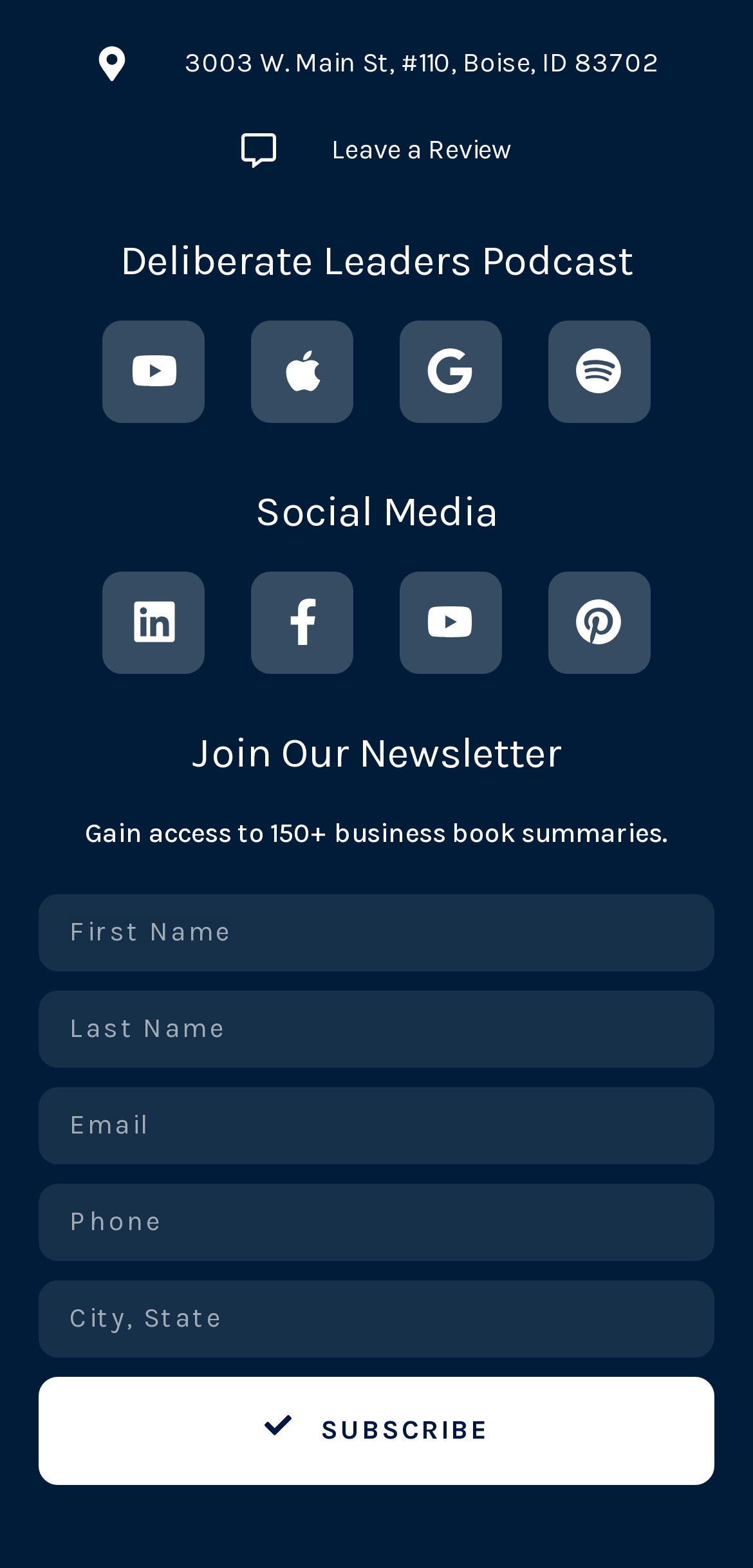Specify the bounding box coordinates of the area to click in order to follow the given instruction: "Leave a review."

[0.051, 0.076, 0.949, 0.116]